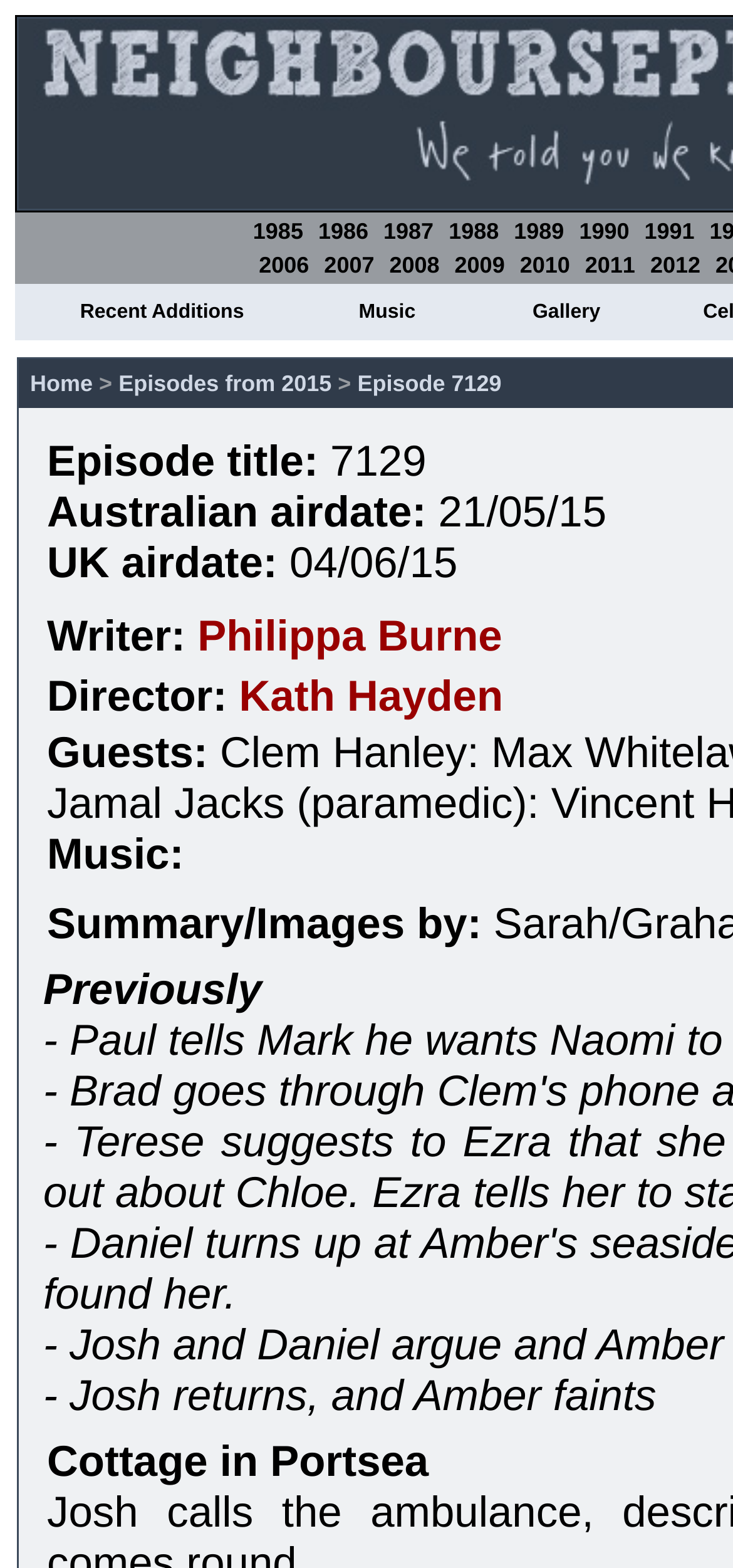Use a single word or phrase to respond to the question:
What is the title of the episode that Josh returns and Amber faints?

Previously